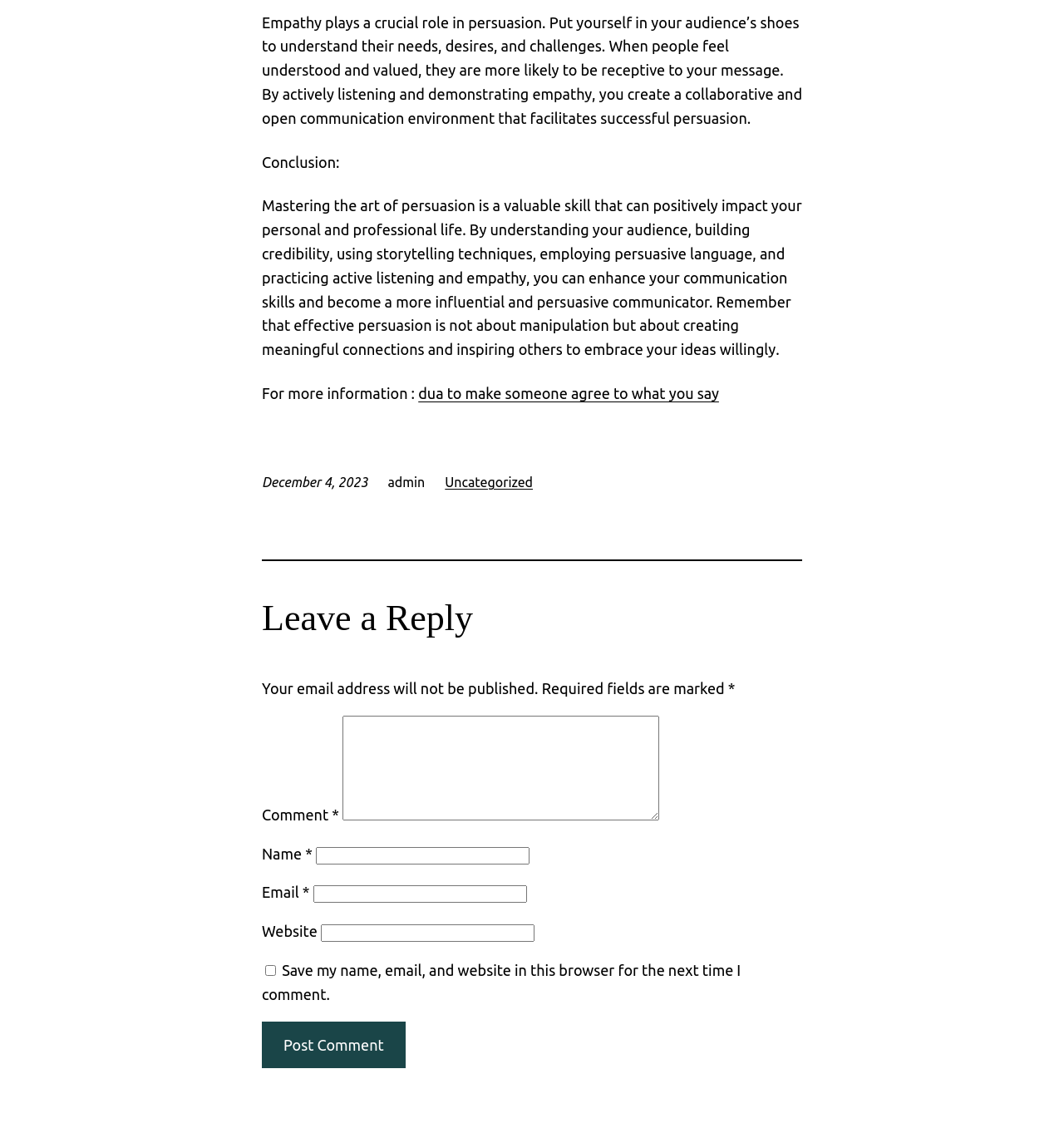What is the author of the post?
Look at the image and respond with a single word or a short phrase.

admin